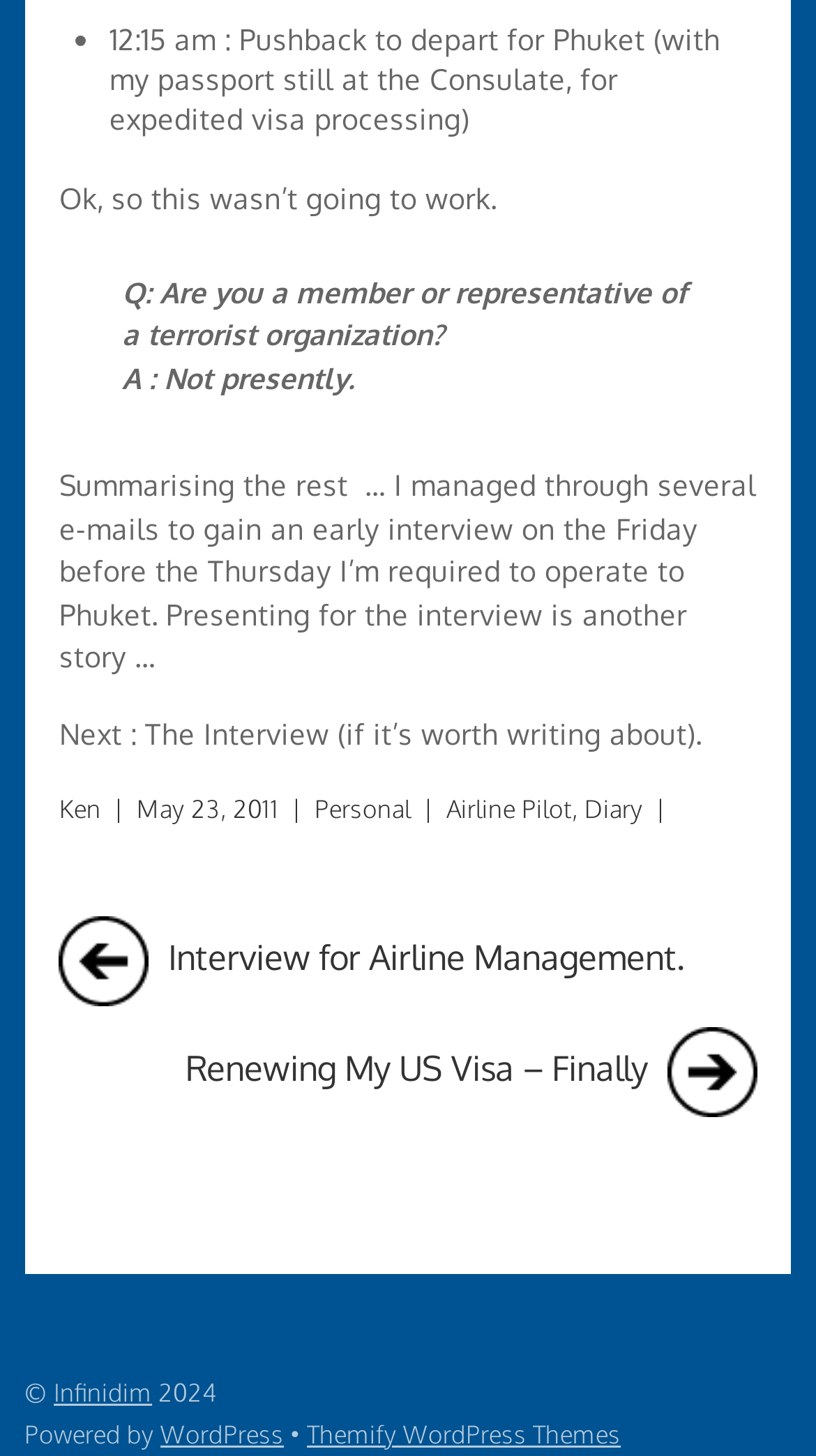Please determine the bounding box coordinates of the section I need to click to accomplish this instruction: "Click the Send button".

None